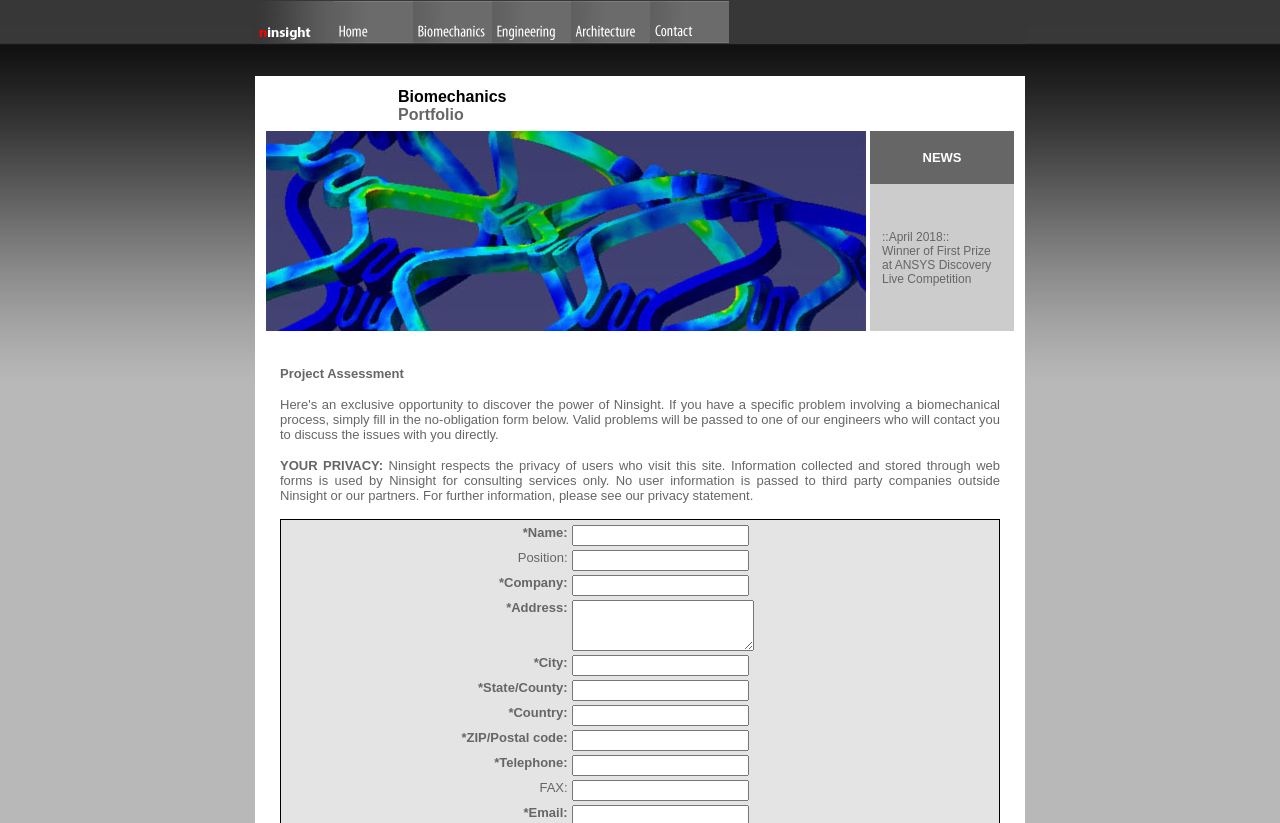Provide a brief response to the question below using a single word or phrase: 
How many images are on the top row?

9